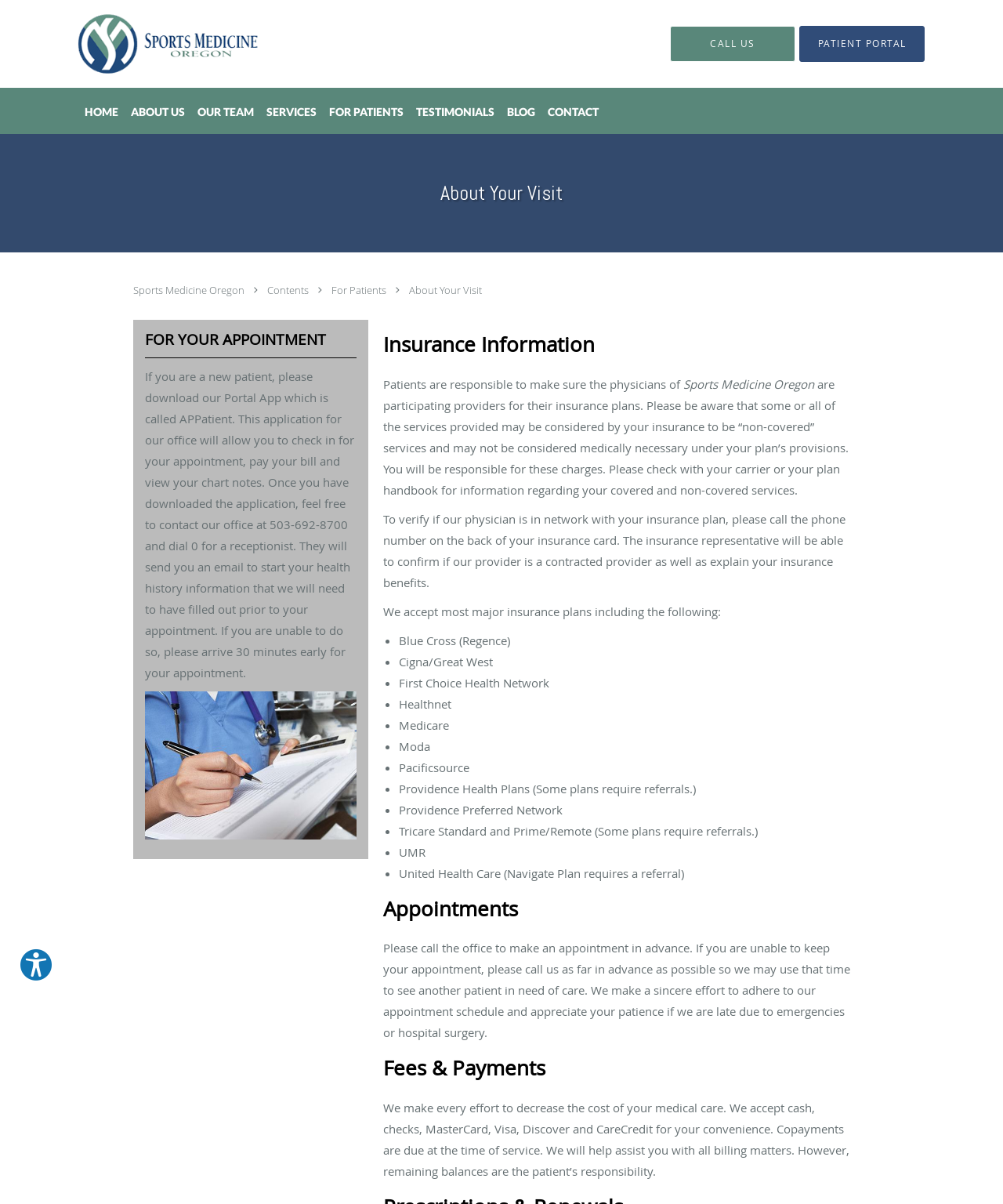Identify and provide the bounding box coordinates of the UI element described: "Sports Medicine Oregon". The coordinates should be formatted as [left, top, right, bottom], with each number being a float between 0 and 1.

[0.133, 0.235, 0.246, 0.247]